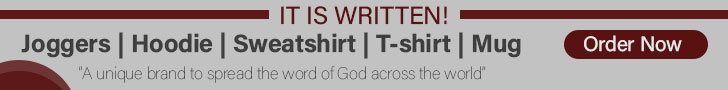Generate an elaborate caption that includes all aspects of the image.

The image features an advertisement for a clothing and merchandise brand titled "IT IS WRITTEN!" The design promotes a range of products including joggers, hoodies, sweatshirts, T-shirts, and mugs, emphasizing their purpose as a "unique brand to spread the word of God across the world." The advertisement invites customers to order these items, showcasing a seamless blend of modern fashion and spiritual messaging aimed at inspiring a global audience. The background is subtle, allowing the text and product offerings to take center stage, effectively conveying the brand's mission and aesthetic.